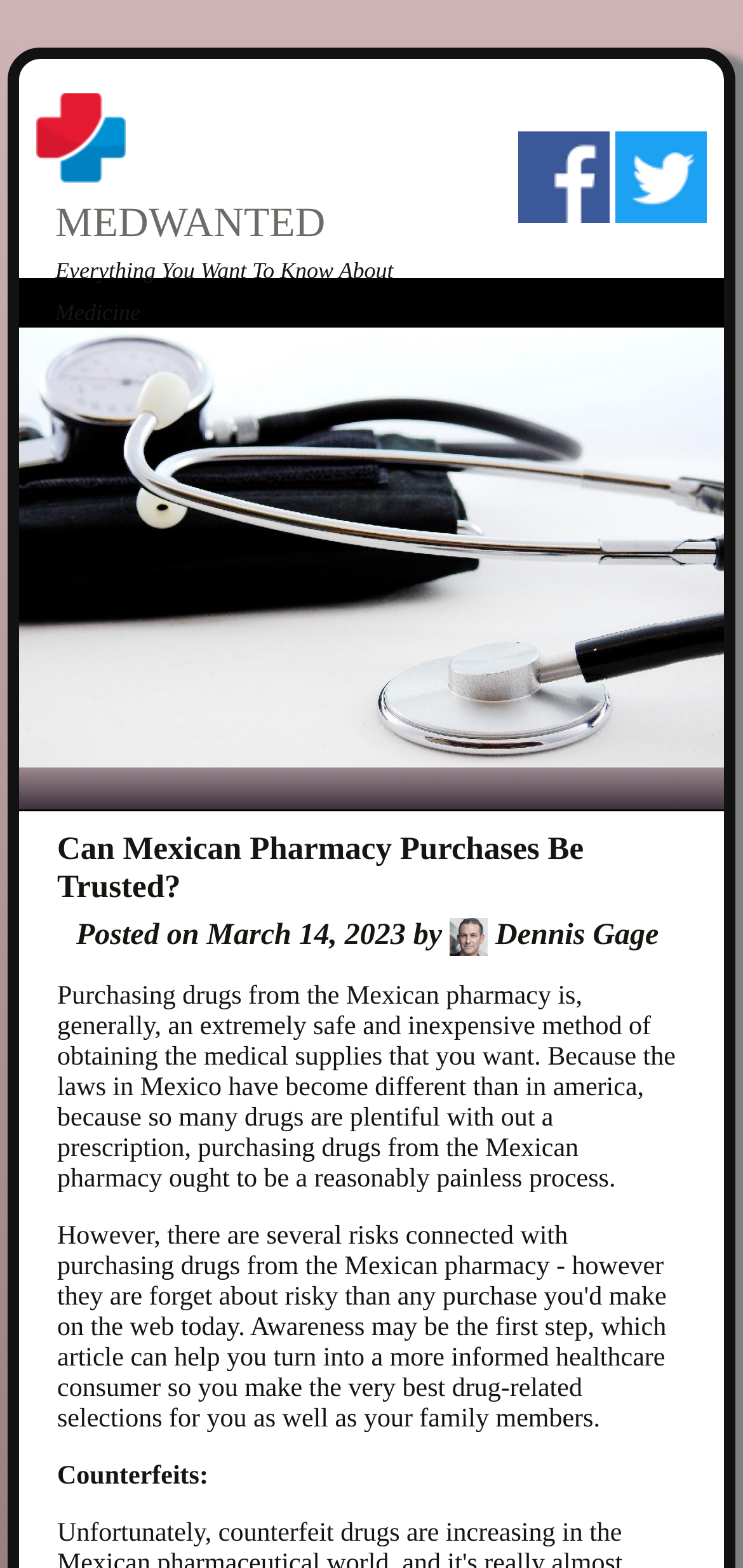Provide a brief response in the form of a single word or phrase:
What is the date of the article?

March 14, 2023